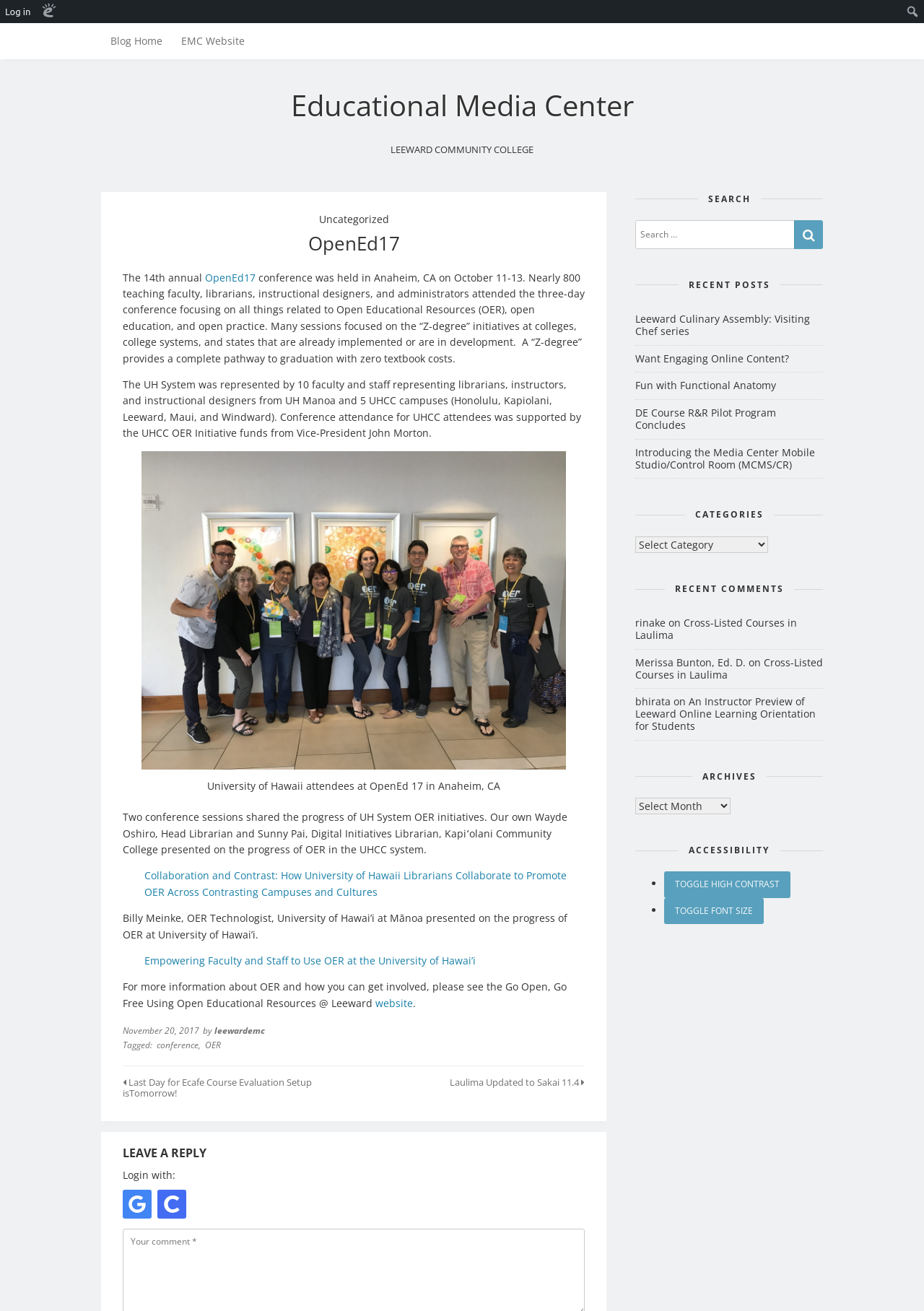What is the name of the librarian who presented at the OpenEd17 conference?
Using the information from the image, provide a comprehensive answer to the question.

I found the answer by reading the article content which mentions 'Our own Wayde Oshiro, Head Librarian and Sunny Pai, Digital Initiatives Librarian'.